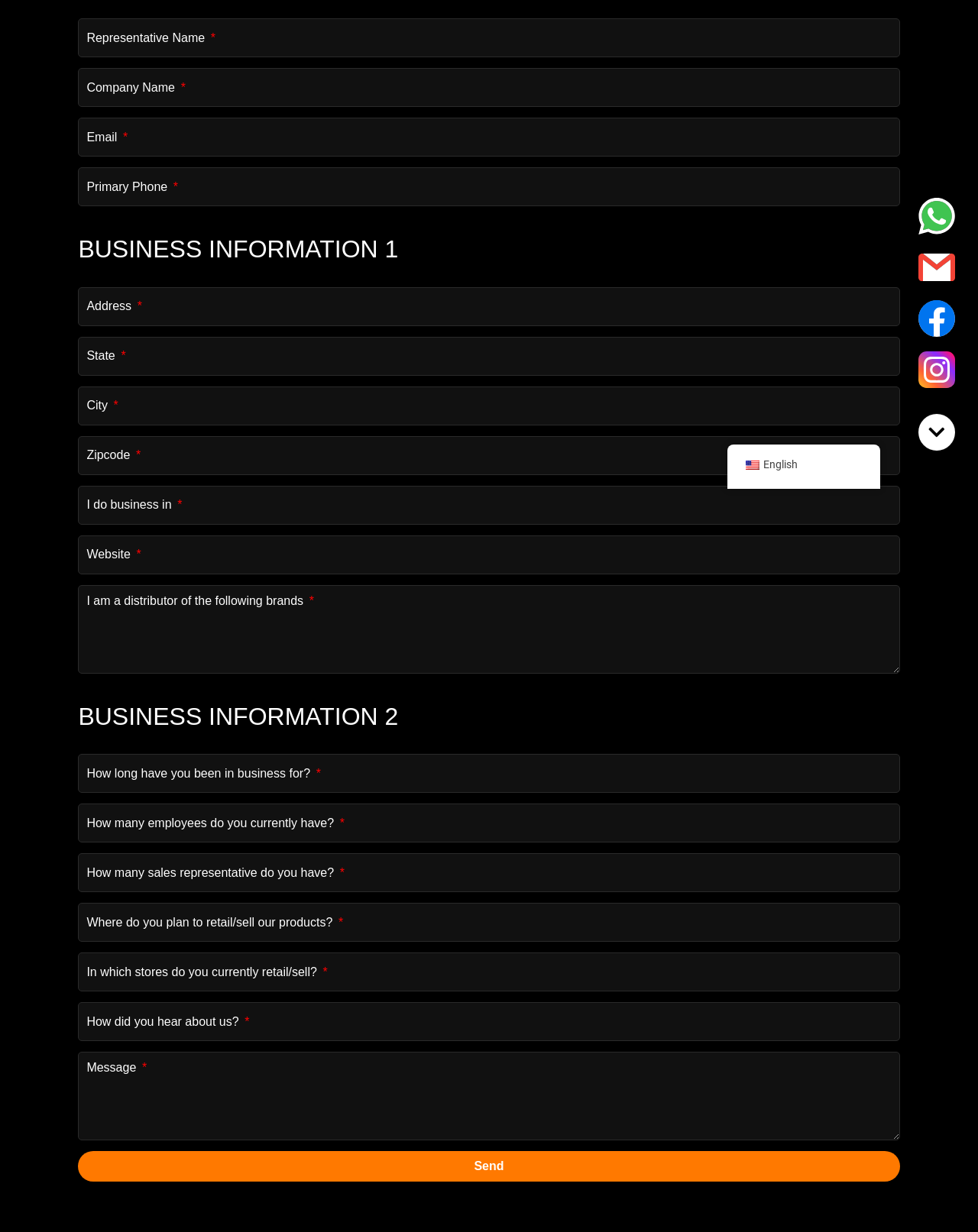Provide the bounding box coordinates of the HTML element this sentence describes: "parent_node: Representative Name name="form_fields[representative]"". The bounding box coordinates consist of four float numbers between 0 and 1, i.e., [left, top, right, bottom].

[0.08, 0.015, 0.92, 0.047]